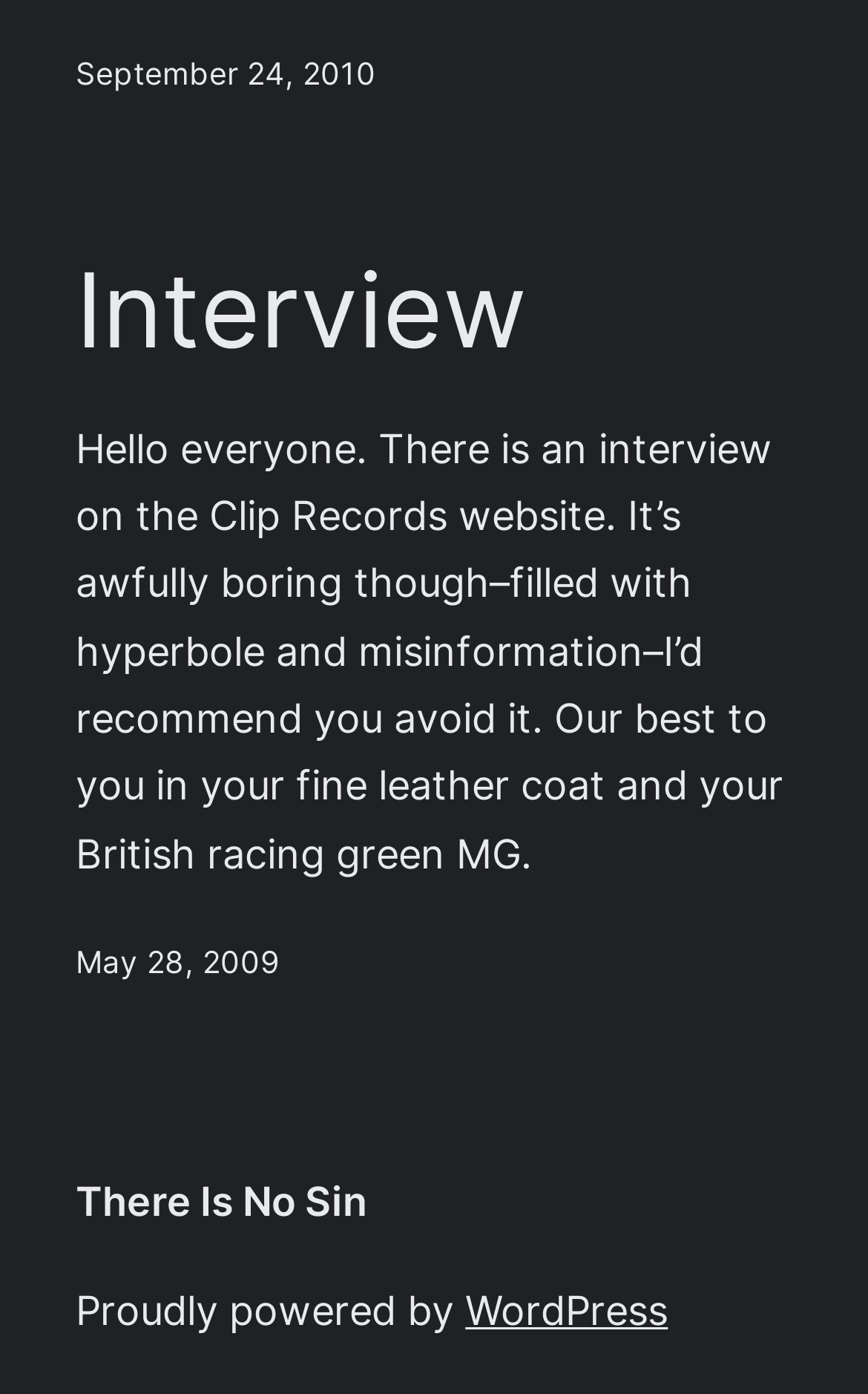Predict the bounding box of the UI element based on this description: "0 Comment".

None